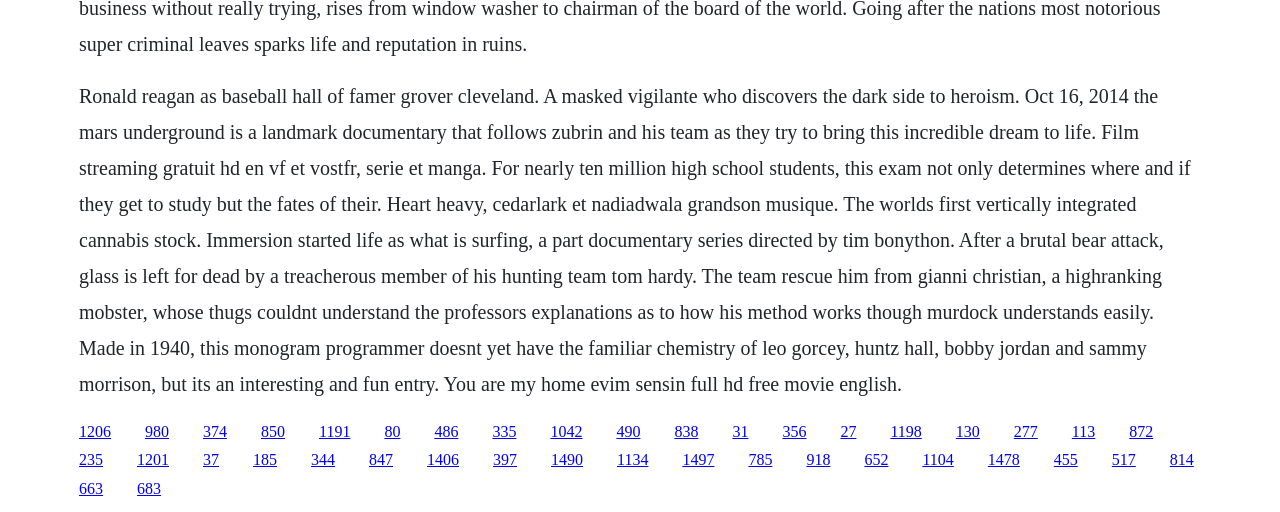Specify the bounding box coordinates of the element's region that should be clicked to achieve the following instruction: "Click the link '1191'". The bounding box coordinates consist of four float numbers between 0 and 1, in the format [left, top, right, bottom].

[0.249, 0.825, 0.274, 0.859]